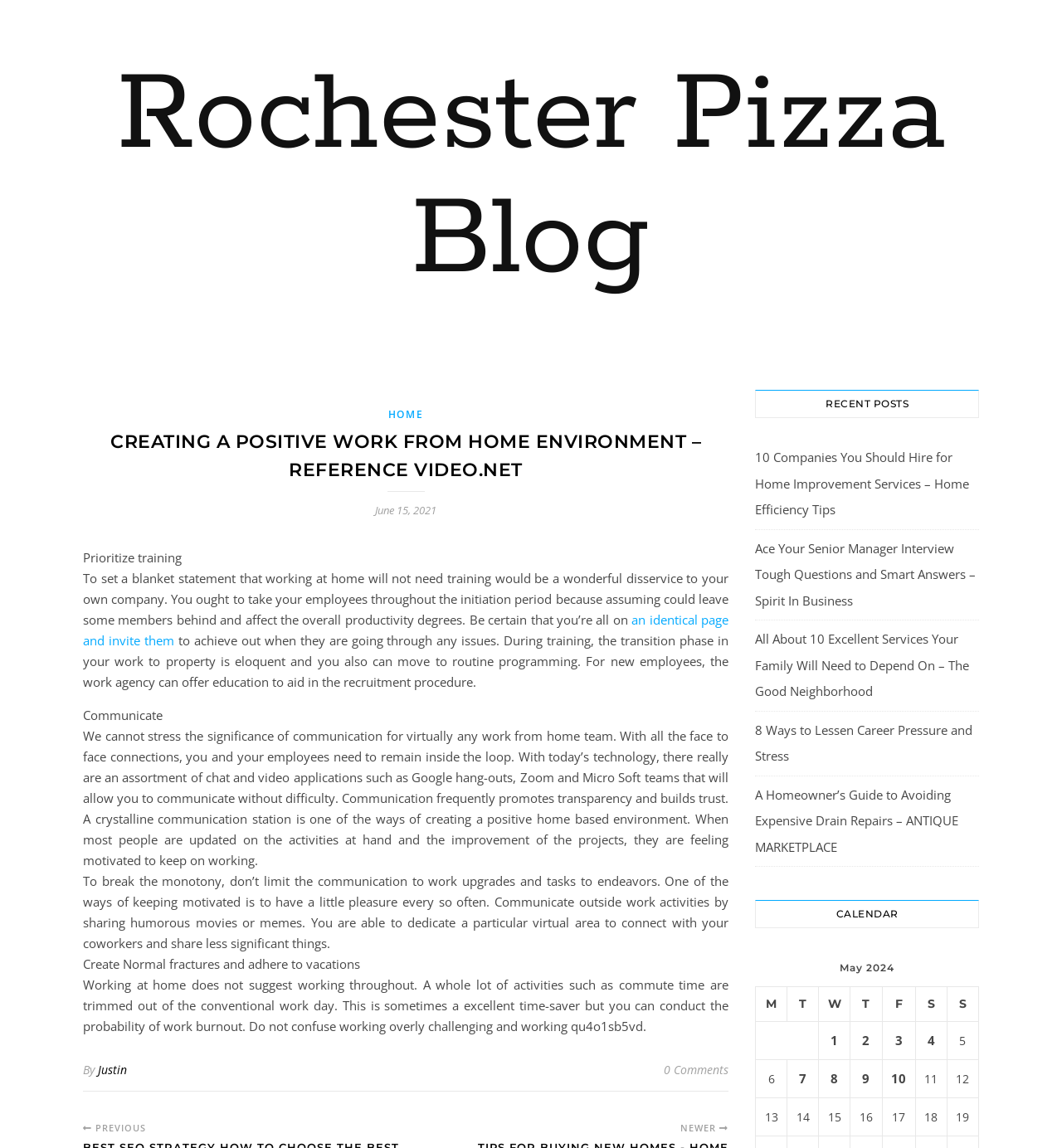Please identify the bounding box coordinates of the element I need to click to follow this instruction: "Learn about the university".

None